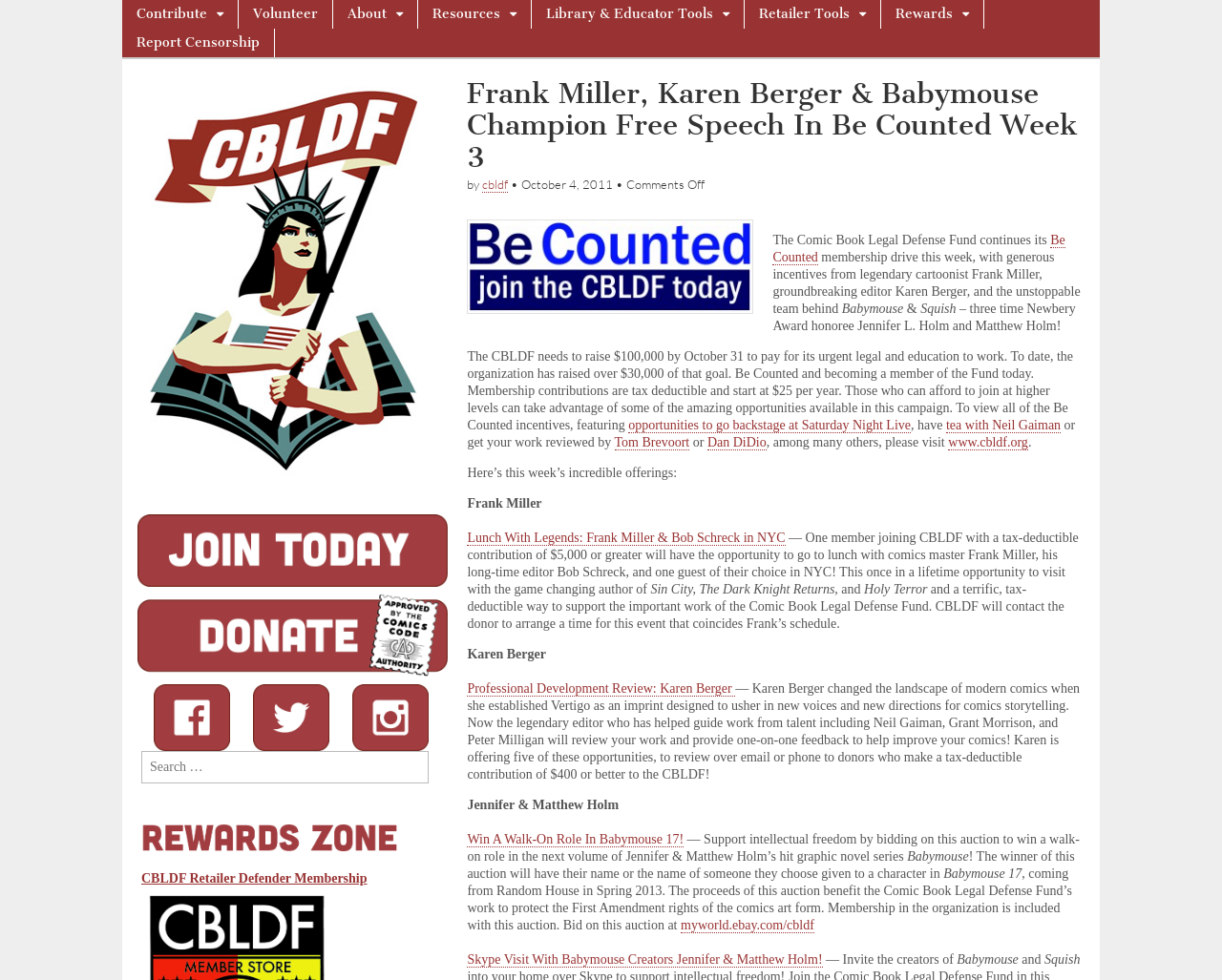Generate a thorough caption detailing the webpage content.

The webpage is about the Comic Book Legal Defense Fund's (CBLDF) "Be Counted" membership drive, which features incentives from renowned cartoonists and editors. At the top of the page, there are several links to different sections of the CBLDF website, including "Contribute", "Volunteer", "About", "Resources", "Library & Educator Tools", "Retailer Tools", and "Rewards". Below these links, there is a header section with a title "Frank Miller, Karen Berger & Babymouse Champion Free Speech In Be Counted Week 3" and a subtitle "by cbldf" with a date "October 4, 2011". 

To the right of the title, there is an image. Below the header section, there is a paragraph of text explaining the CBLDF's membership drive and its goal to raise $100,000 by October 31. The text also mentions that the organization has already raised over $30,000. 

The page then lists several incentives for joining the CBLDF, including opportunities to go backstage at Saturday Night Live, have tea with Neil Gaiman, and get work reviewed by Tom Brevoort or Dan DiDio. There are also specific offerings from Frank Miller, Karen Berger, and Jennifer L. Holm and Matthew Holm, including a lunch with Frank Miller, a professional development review with Karen Berger, and a walk-on role in the next Babymouse graphic novel. 

On the right side of the page, there are several images and links, including a logo, a search bar, and links to other sections of the website. At the bottom of the page, there is a link to the CBLDF Retailer Defender Membership.